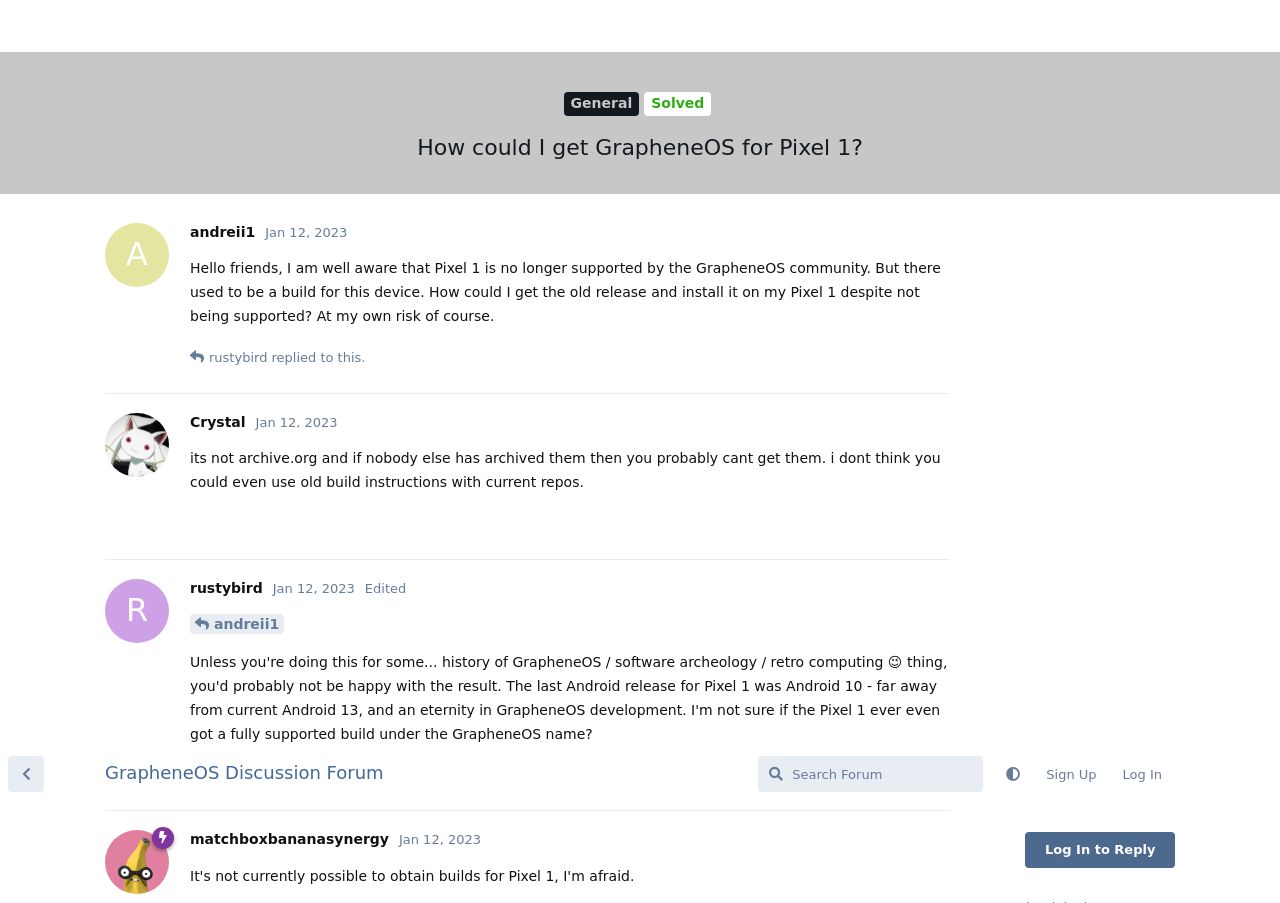Kindly determine the bounding box coordinates of the area that needs to be clicked to fulfill this instruction: "Go back to the discussion list".

[0.006, 0.009, 0.034, 0.049]